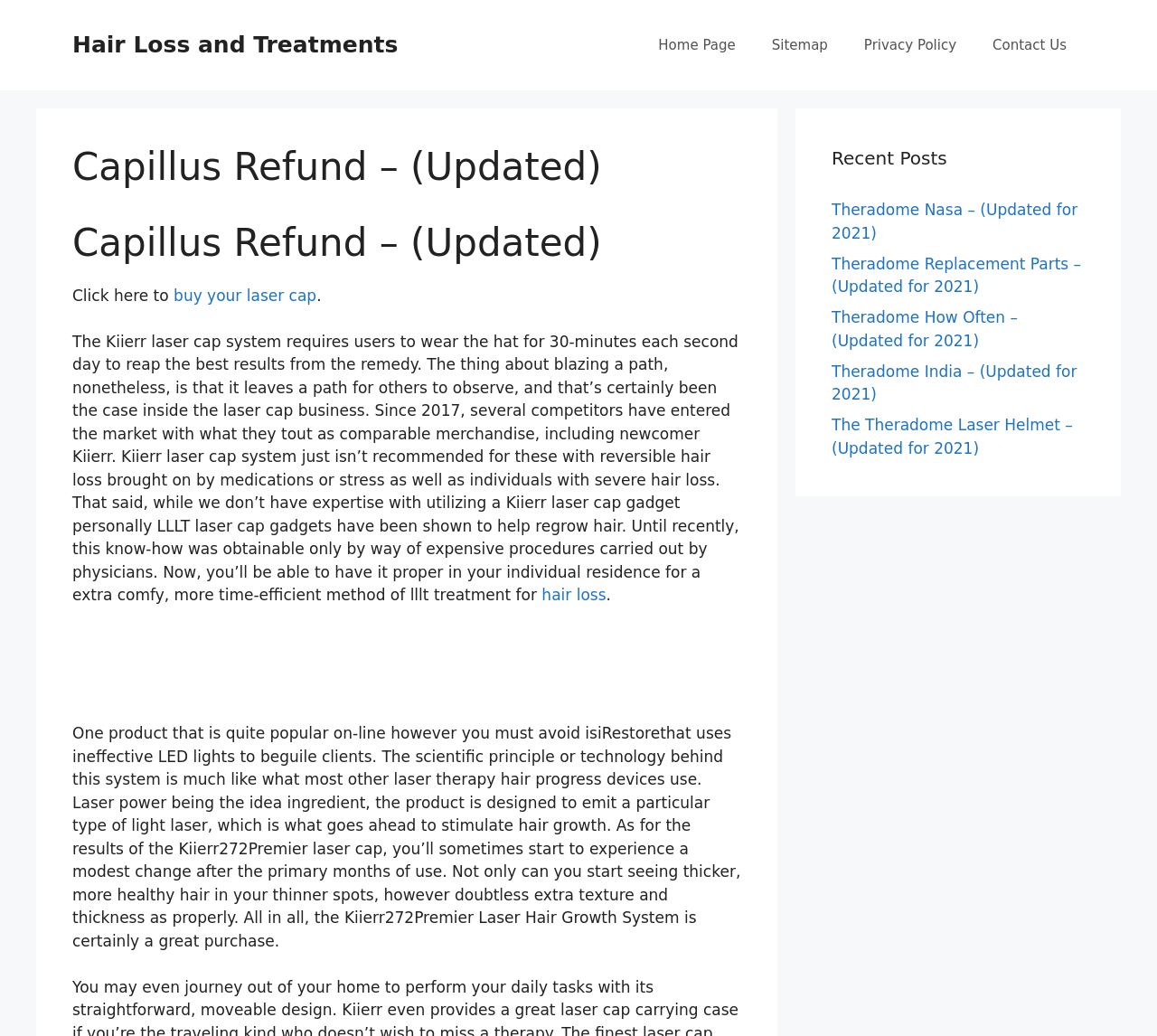Find the bounding box coordinates of the element to click in order to complete this instruction: "Check the Privacy Policy". The bounding box coordinates must be four float numbers between 0 and 1, denoted as [left, top, right, bottom].

[0.731, 0.017, 0.842, 0.07]